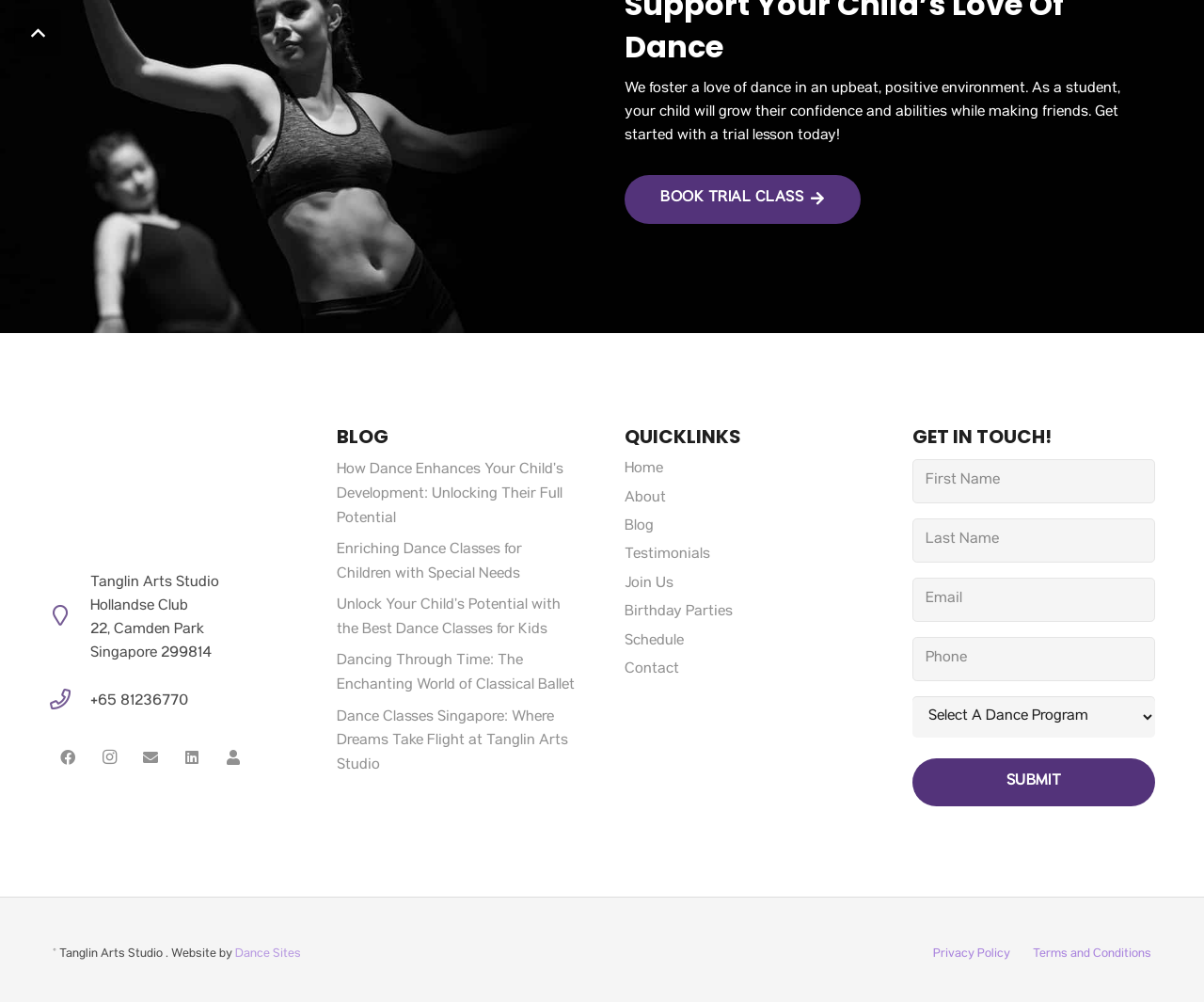Determine the bounding box coordinates for the area that should be clicked to carry out the following instruction: "Get in touch through Facebook".

[0.041, 0.737, 0.072, 0.774]